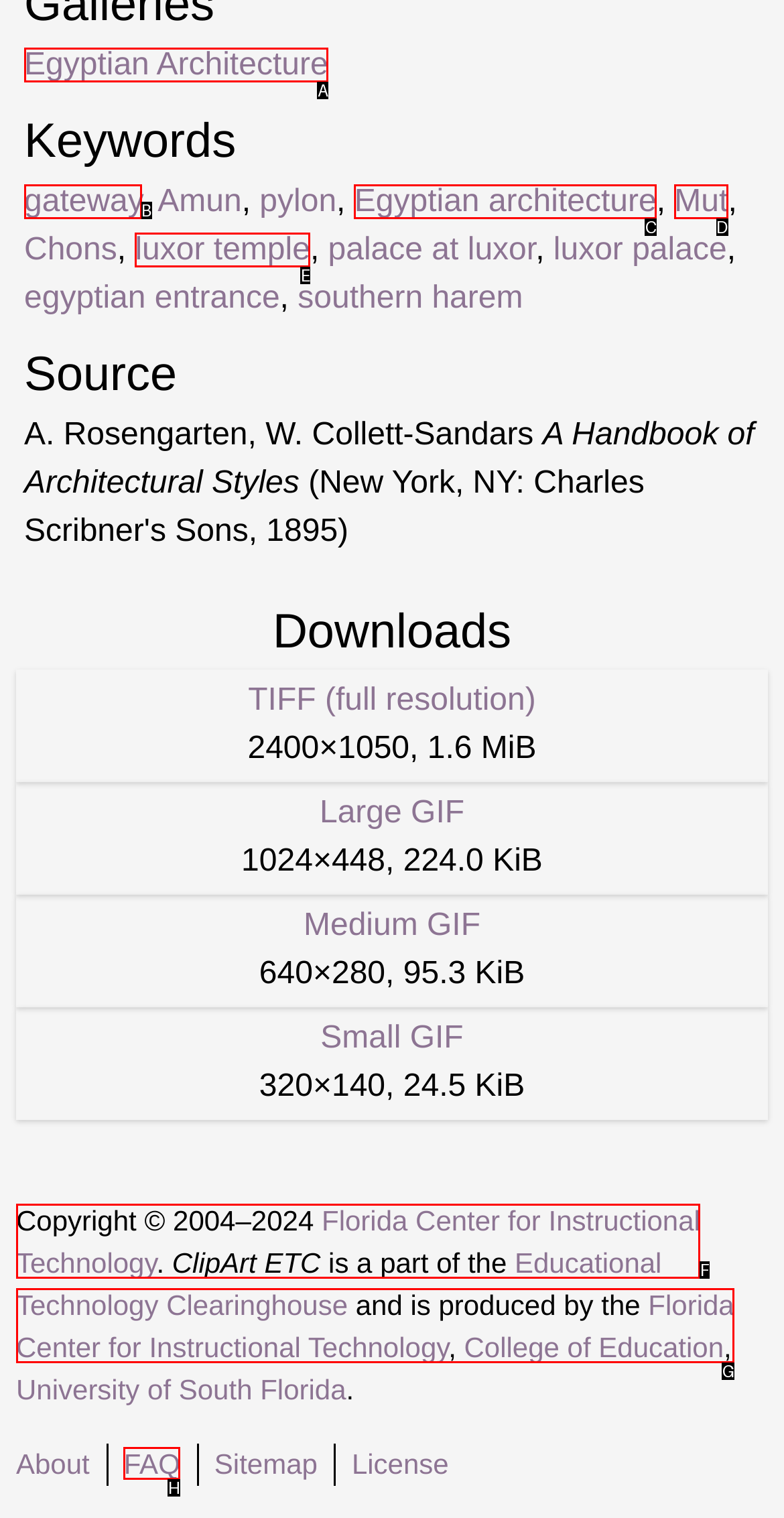Which option should be clicked to execute the task: Learn more about the Florida Center for Instructional Technology?
Reply with the letter of the chosen option.

F